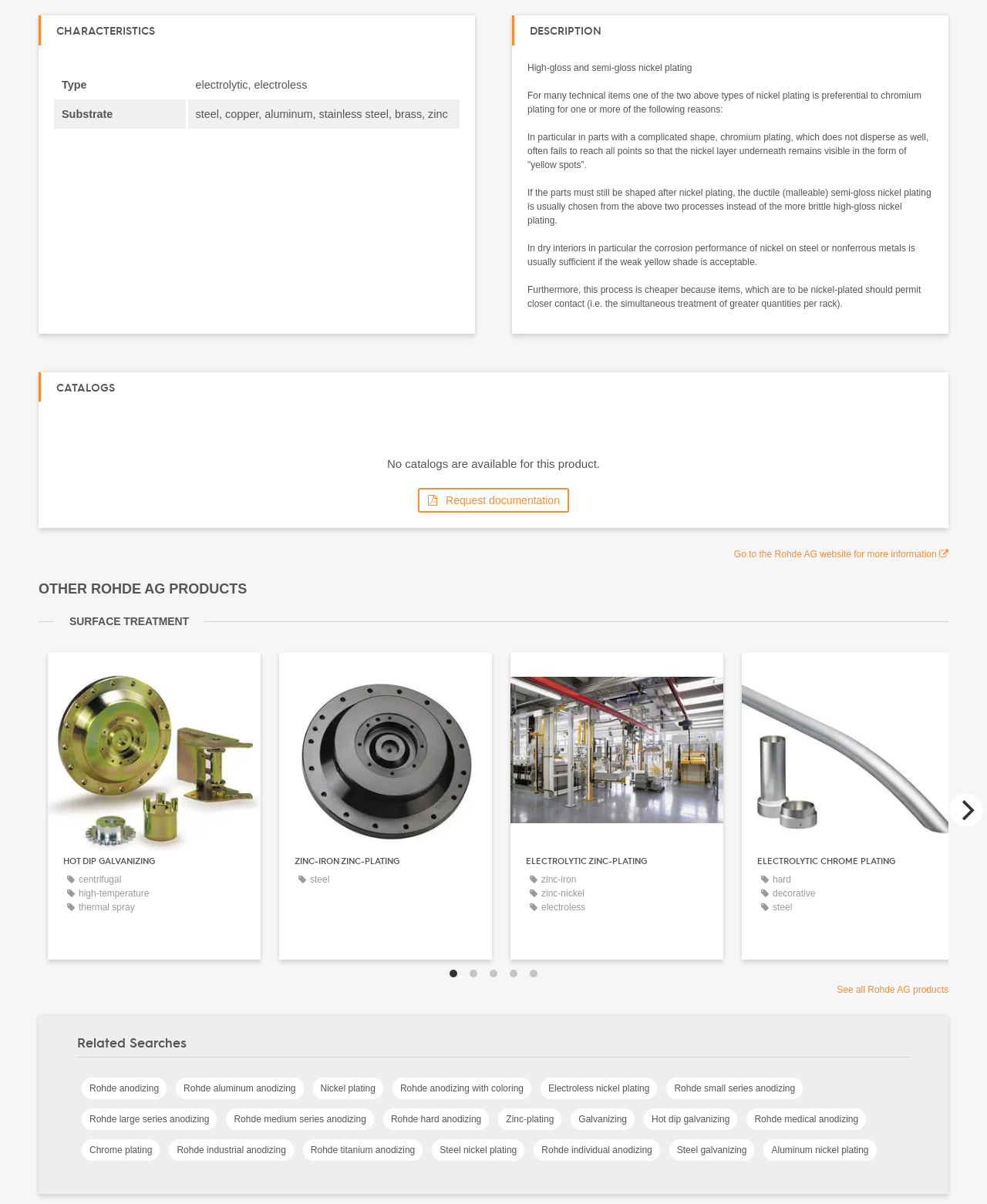Given the element description "Hot dip galvanizing", identify the bounding box of the corresponding UI element.

[0.652, 0.92, 0.748, 0.939]